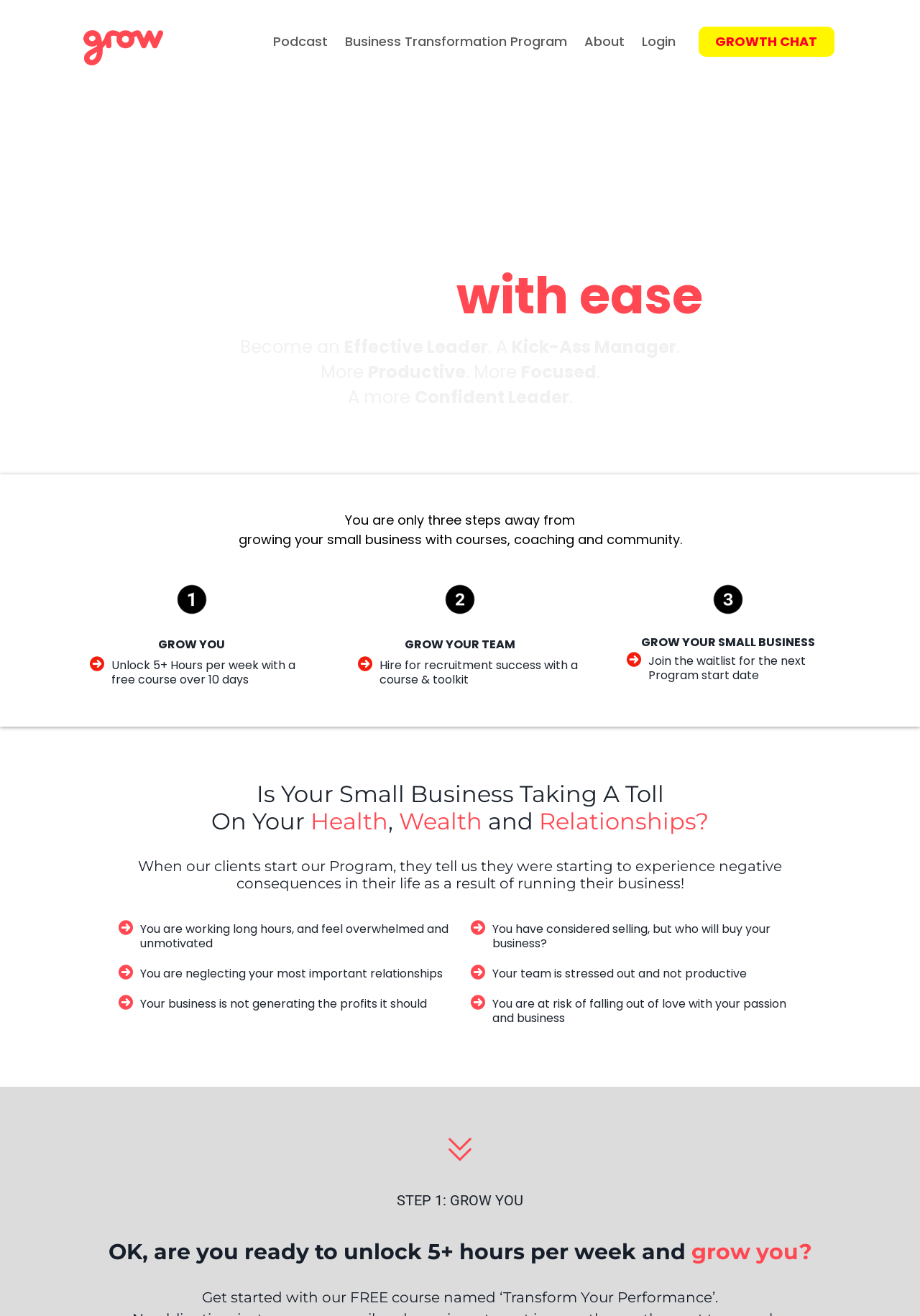Identify the coordinates of the bounding box for the element described below: "GROWTH CHAT". Return the coordinates as four float numbers between 0 and 1: [left, top, right, bottom].

[0.759, 0.02, 0.907, 0.043]